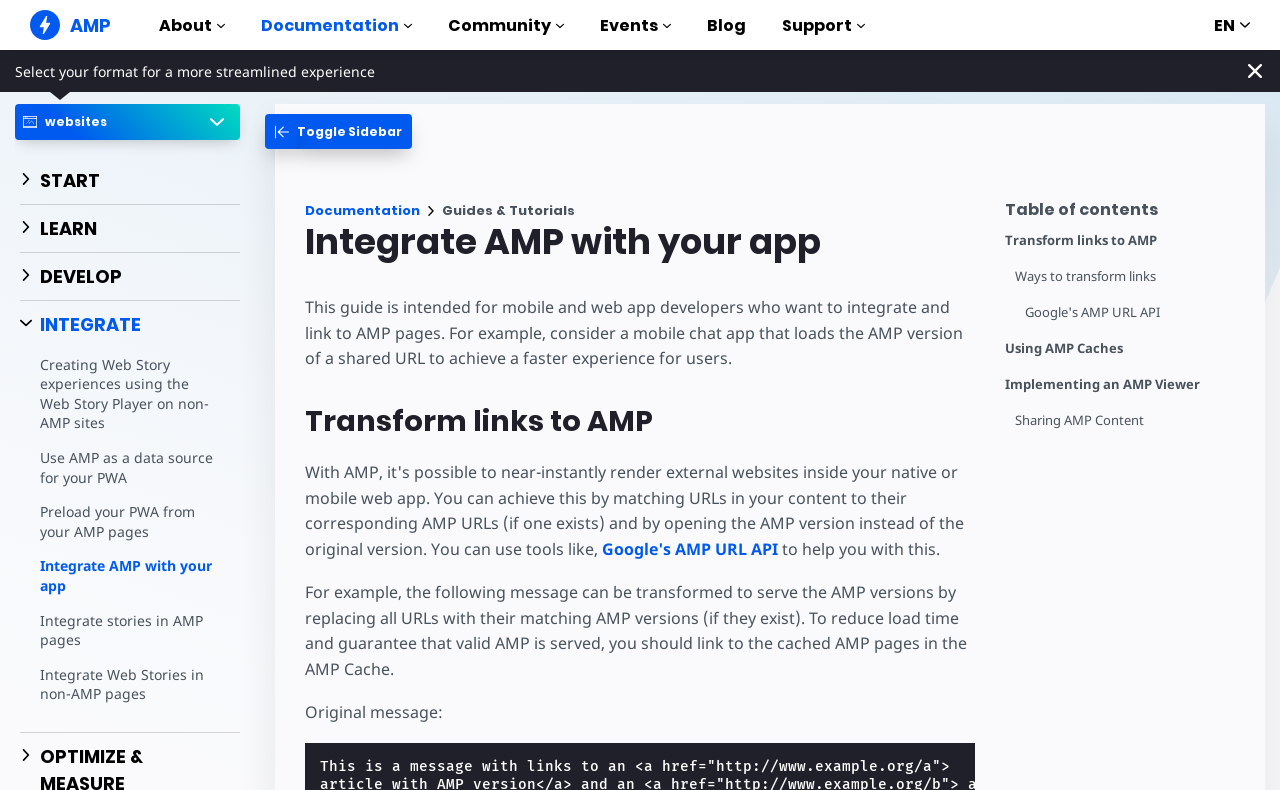Locate the bounding box coordinates of the area to click to fulfill this instruction: "Explore the 'Components' section". The bounding box should be presented as four float numbers between 0 and 1, in the order [left, top, right, bottom].

[0.208, 0.223, 0.434, 0.294]